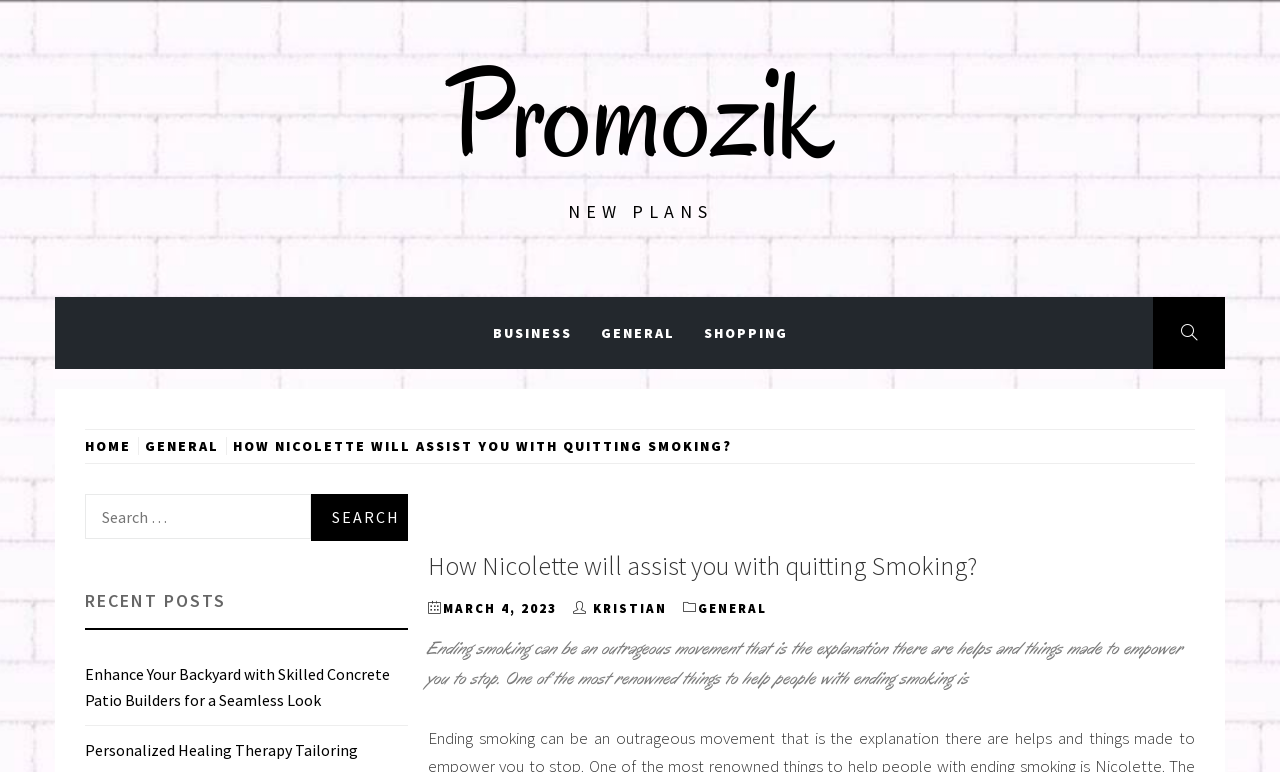Please identify the bounding box coordinates for the region that you need to click to follow this instruction: "Search for something".

[0.066, 0.64, 0.243, 0.698]